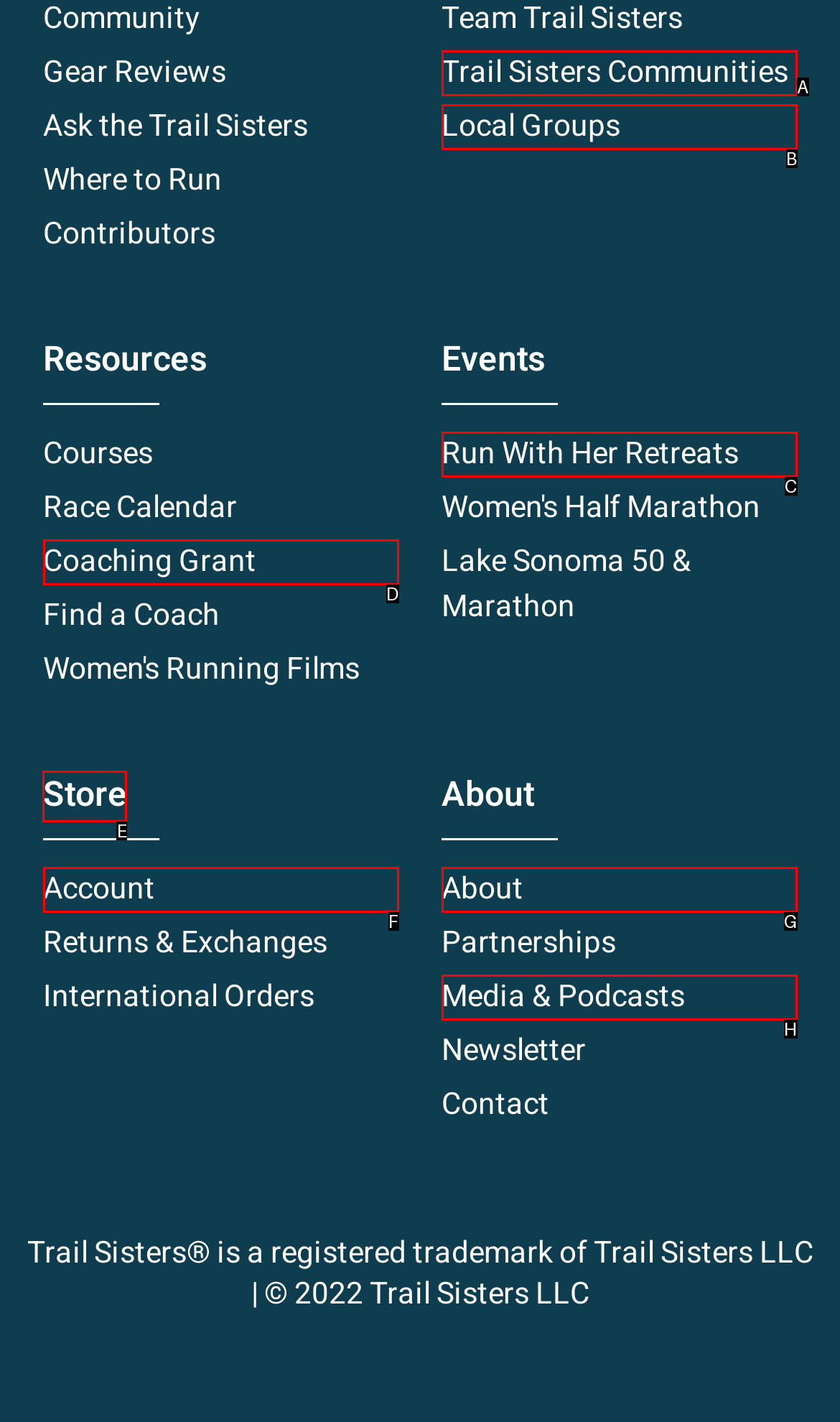Tell me which one HTML element I should click to complete the following task: Visit the Store Answer with the option's letter from the given choices directly.

E